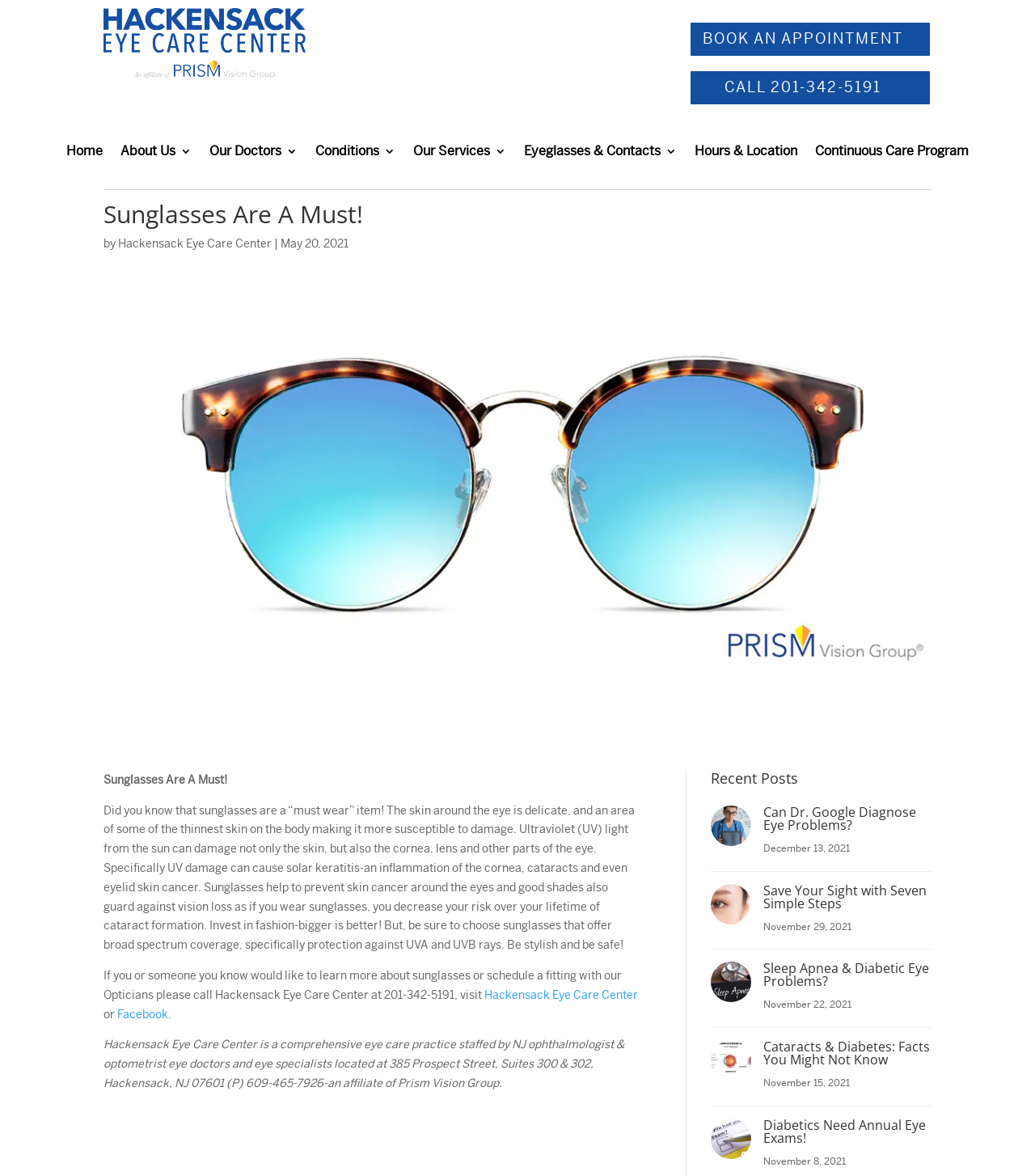Please specify the coordinates of the bounding box for the element that should be clicked to carry out this instruction: "Call the phone number 201-342-5191". The coordinates must be four float numbers between 0 and 1, formatted as [left, top, right, bottom].

[0.666, 0.059, 0.9, 0.09]